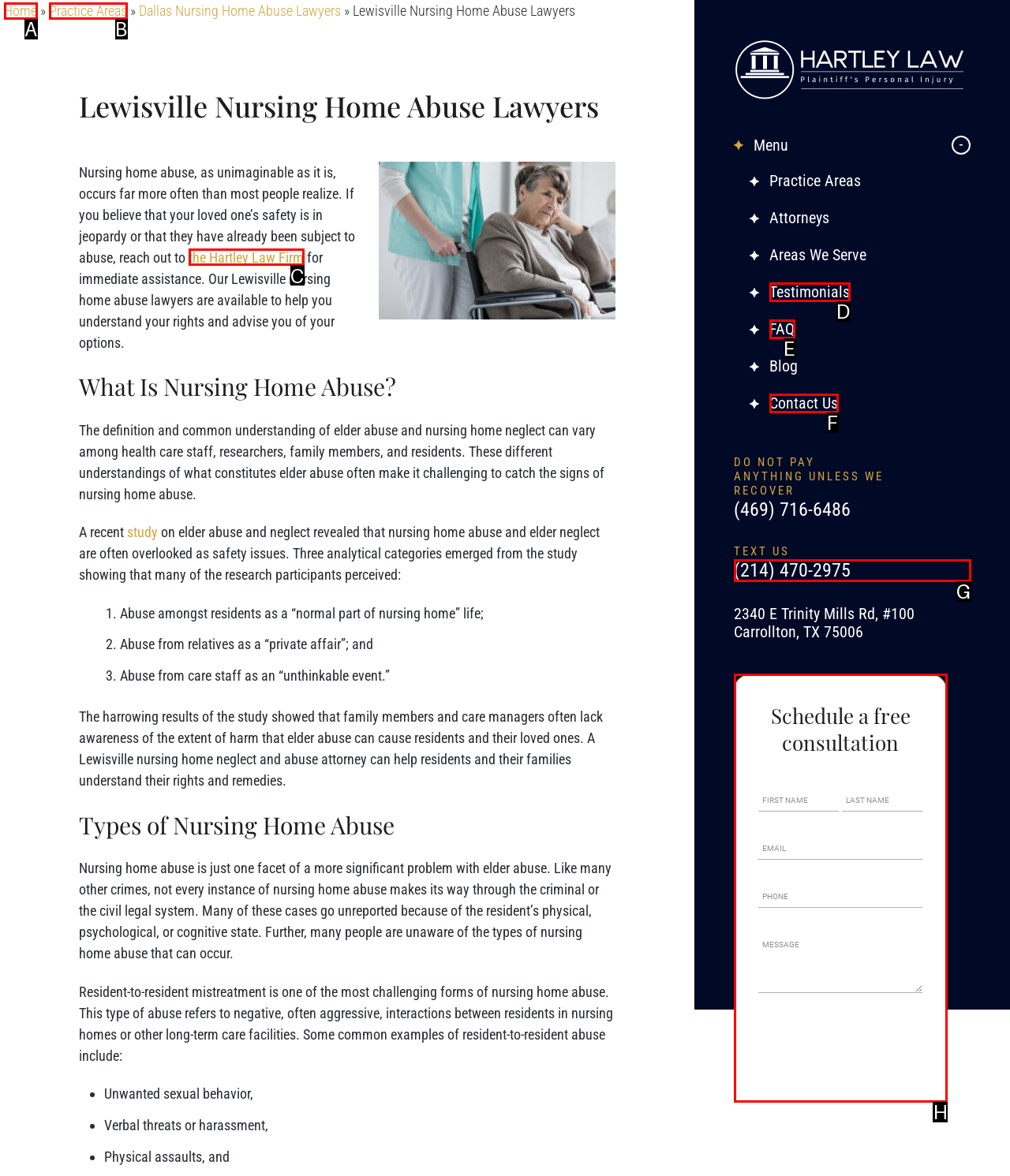Choose the letter of the UI element necessary for this task: Schedule a free consultation
Answer with the correct letter.

H